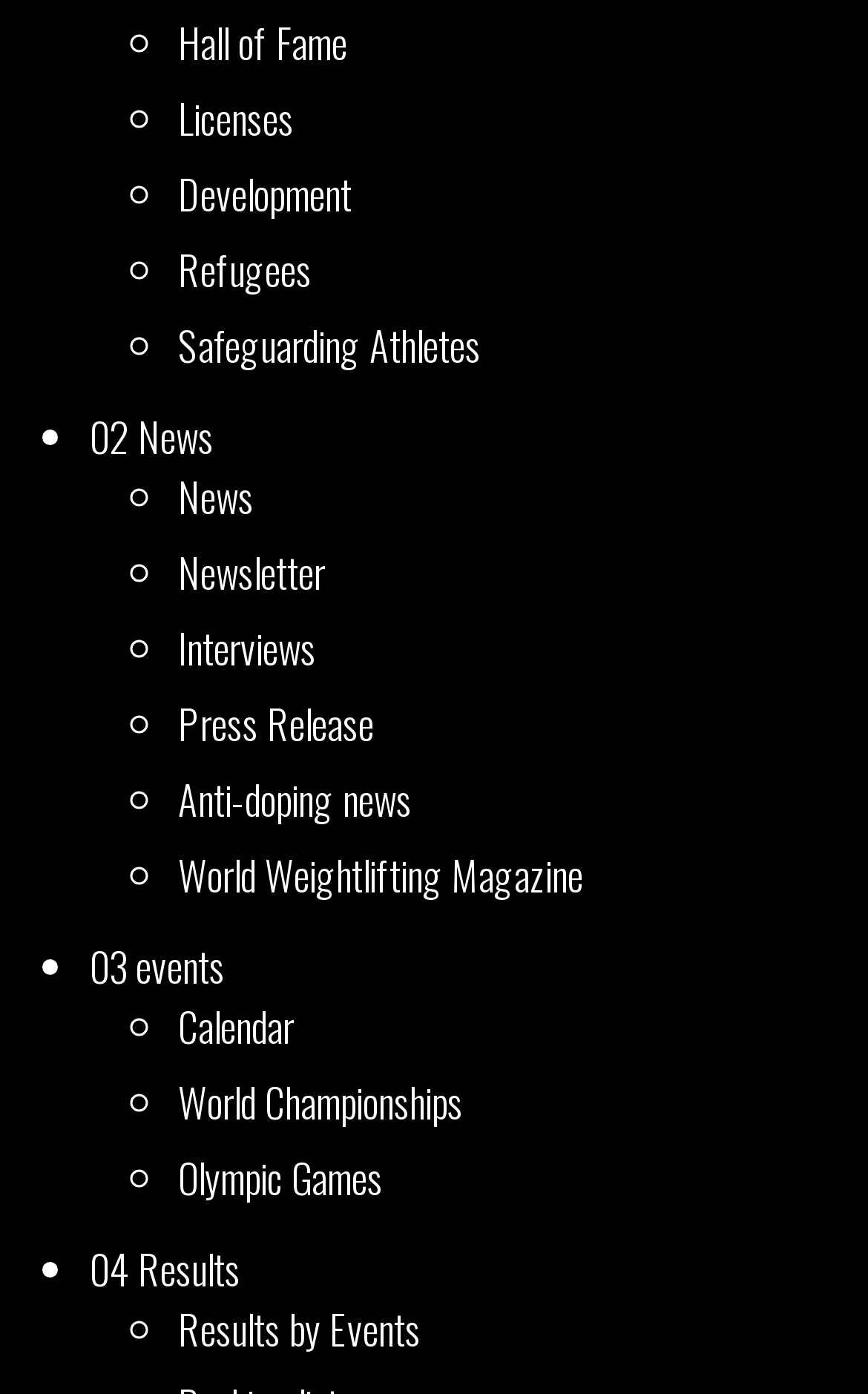Show the bounding box coordinates of the element that should be clicked to complete the task: "Read Press Release".

[0.205, 0.498, 0.431, 0.54]